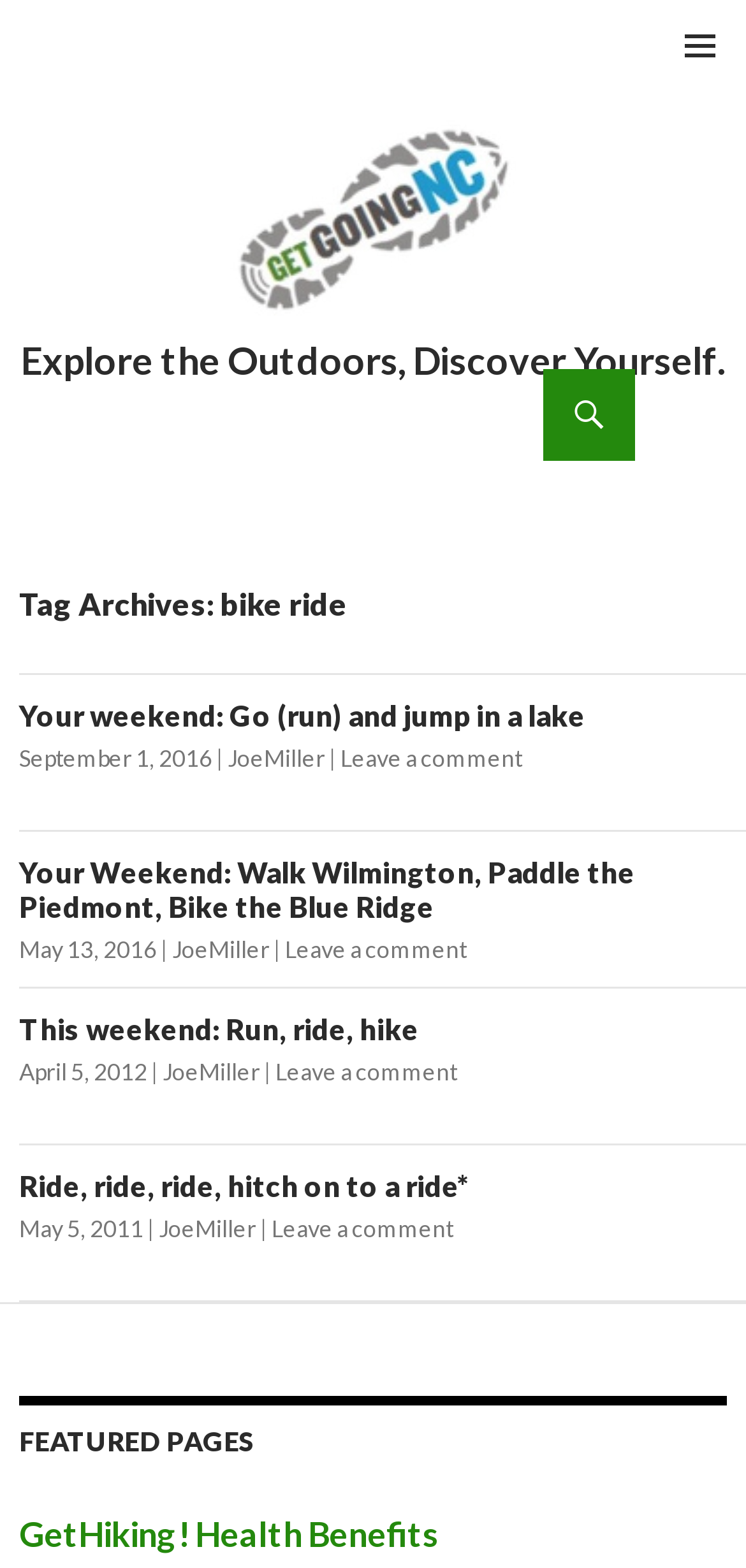What is the oldest article on this page?
Use the image to answer the question with a single word or phrase.

May 5, 2011